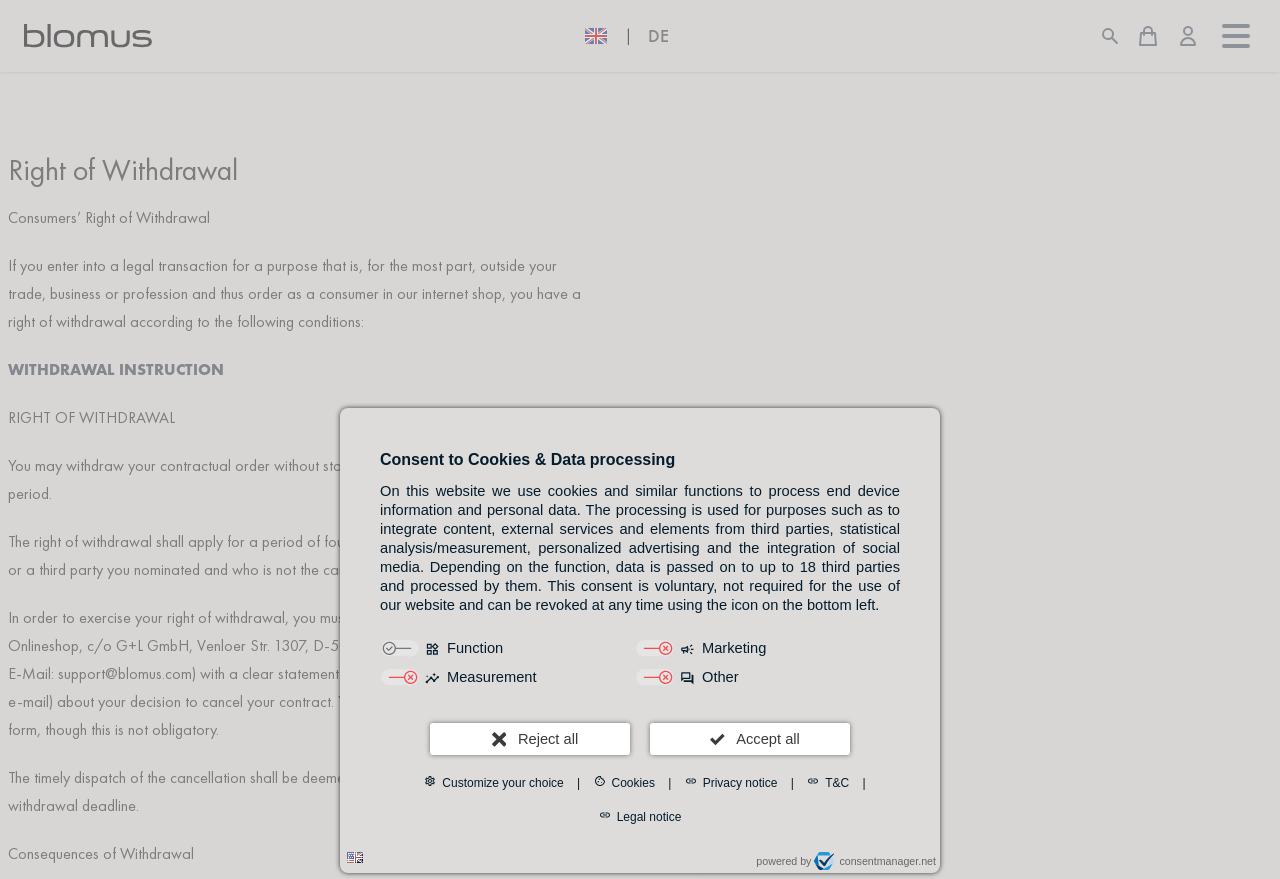Identify the bounding box for the described UI element. Provide the coordinates in (top-left x, top-left y, bottom-right x, bottom-right y) format with values ranging from 0 to 1: Legal notice

[0.46, 0.908, 0.54, 0.947]